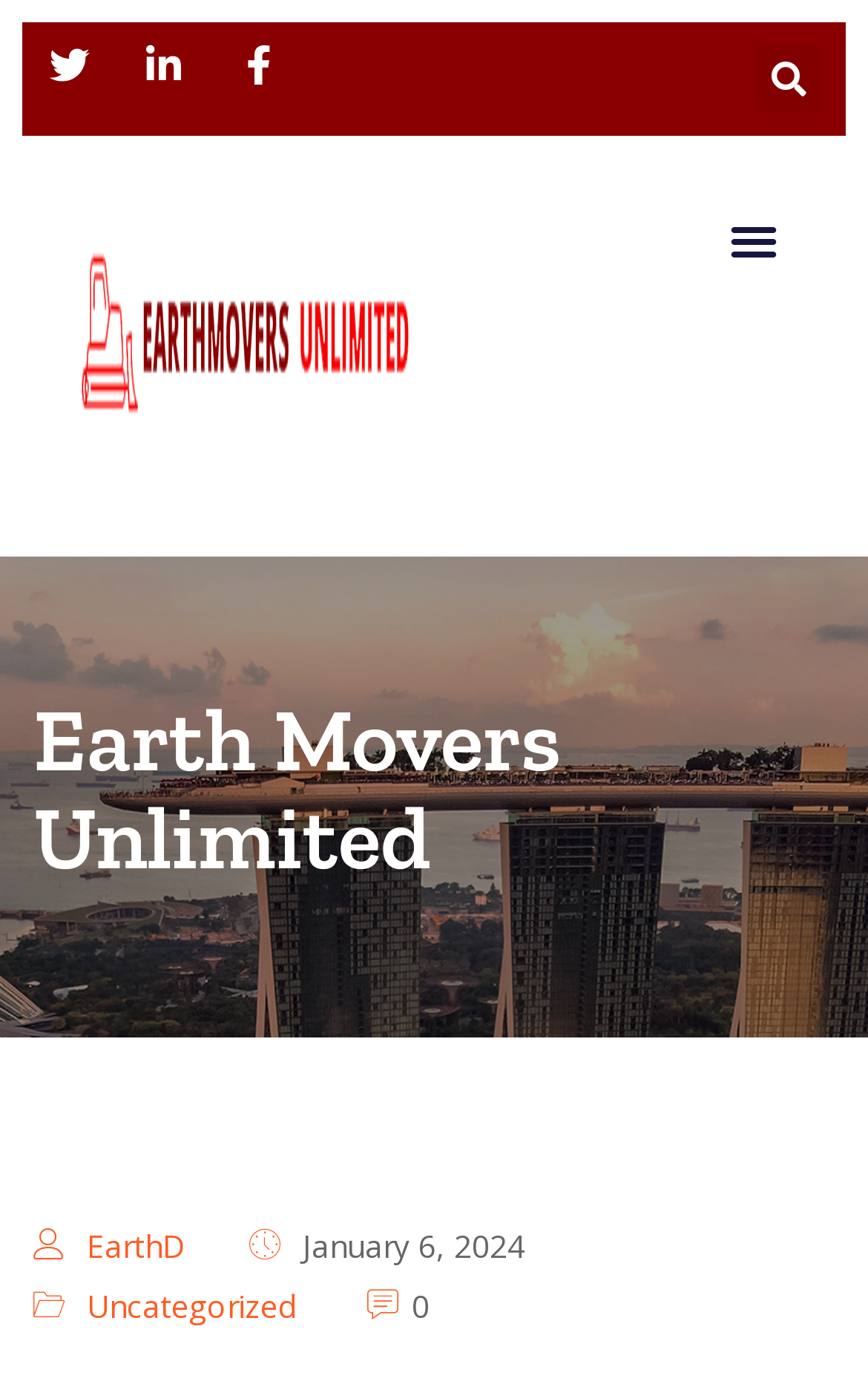What is the purpose of the button?
Analyze the screenshot and provide a detailed answer to the question.

I found the purpose of the button by looking at the button element that says 'Menu Toggle' which is located at the top right corner of the webpage.